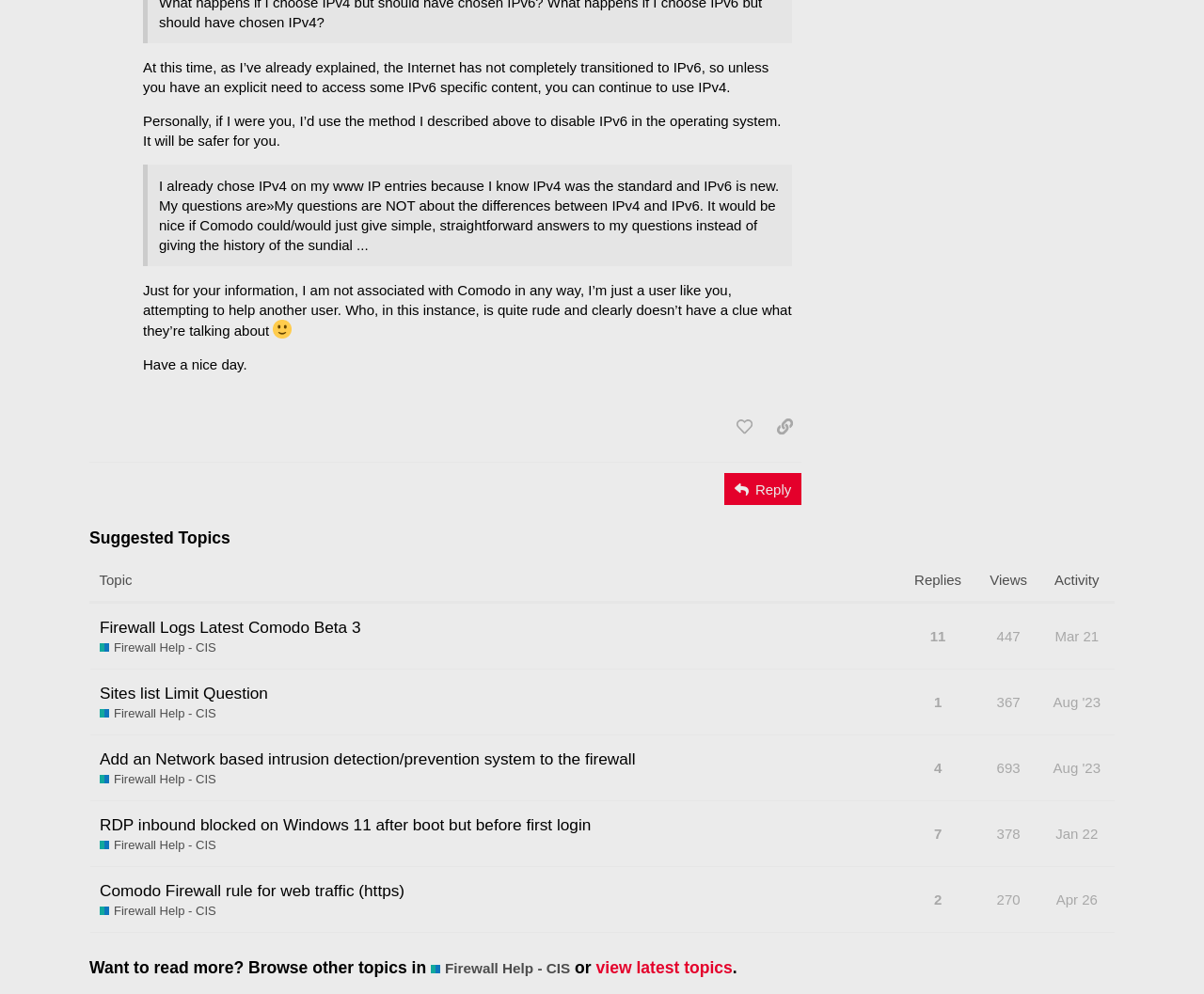Given the description of the UI element: "title="like this post"", predict the bounding box coordinates in the form of [left, top, right, bottom], with each value being a float between 0 and 1.

[0.604, 0.413, 0.633, 0.446]